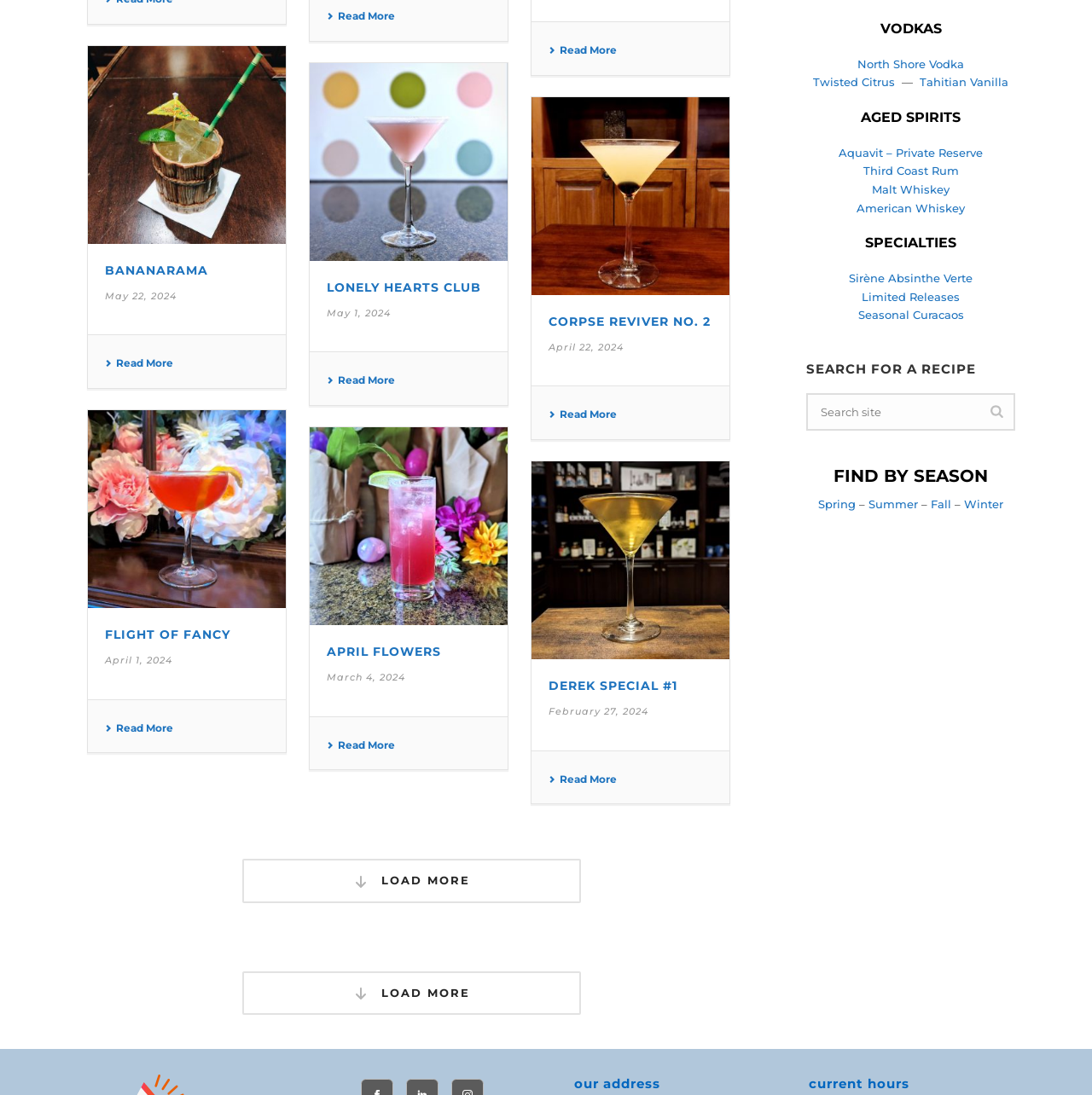Find the bounding box coordinates for the element described here: "Seasonal Curacaos".

[0.786, 0.281, 0.882, 0.294]